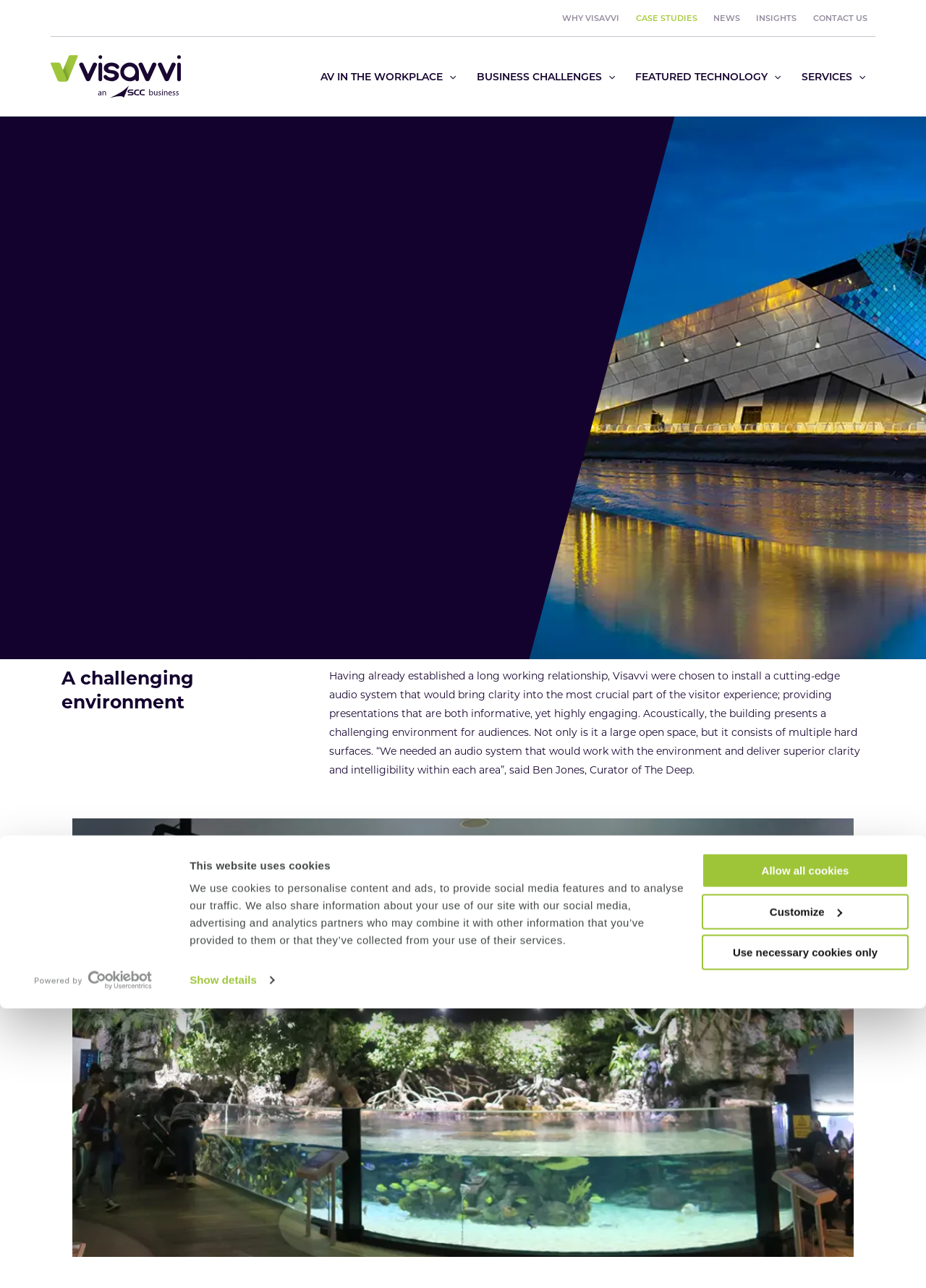Determine the bounding box coordinates of the clickable region to carry out the instruction: "View CASE STUDIES".

[0.678, 0.0, 0.762, 0.028]